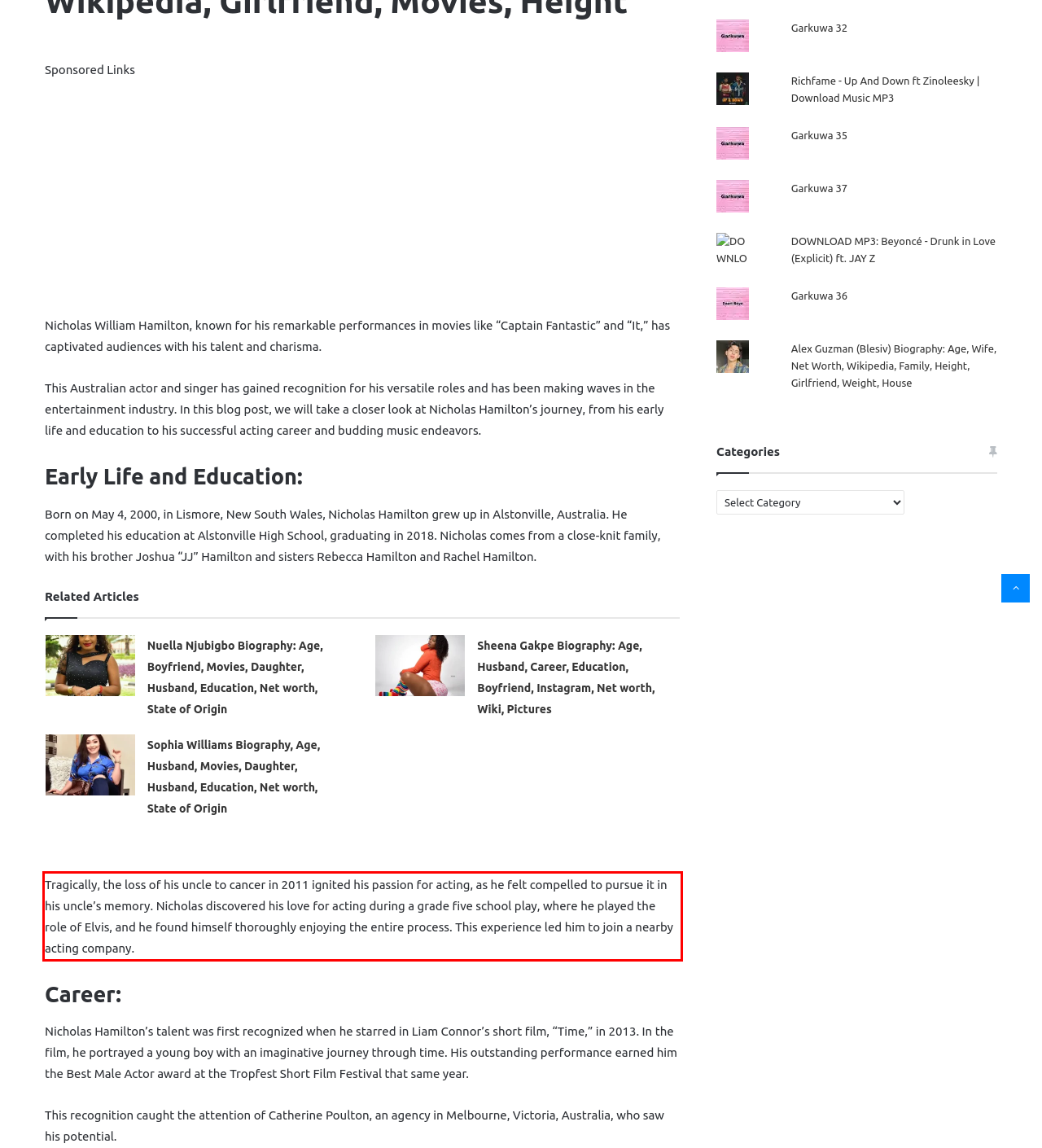Please look at the screenshot provided and find the red bounding box. Extract the text content contained within this bounding box.

Tragically, the loss of his uncle to cancer in 2011 ignited his passion for acting, as he felt compelled to pursue it in his uncle’s memory. Nicholas discovered his love for acting during a grade five school play, where he played the role of Elvis, and he found himself thoroughly enjoying the entire process. This experience led him to join a nearby acting company.